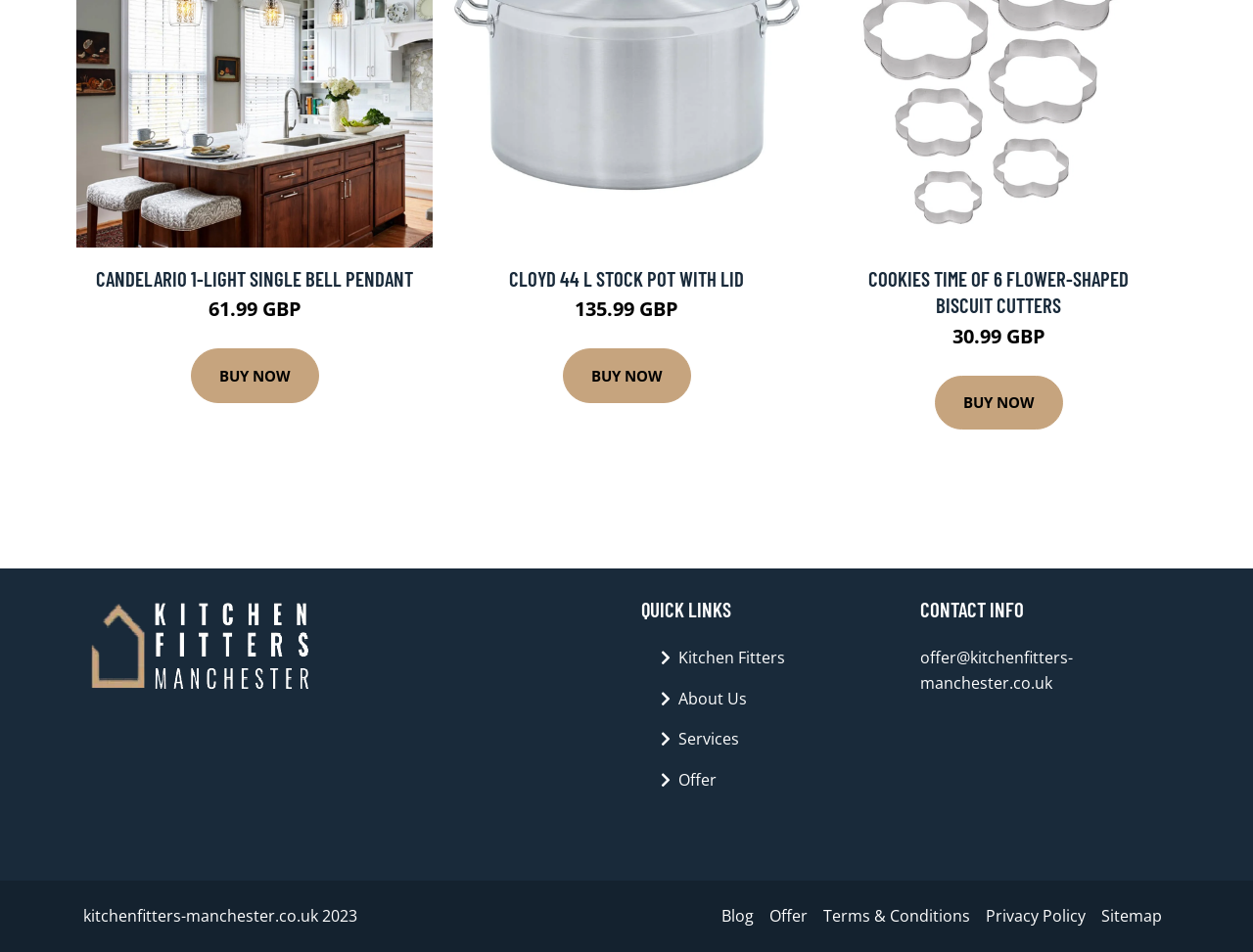Identify the bounding box coordinates of the area that should be clicked in order to complete the given instruction: "Contact via offer@kitchenfitters-manchester.co.uk". The bounding box coordinates should be four float numbers between 0 and 1, i.e., [left, top, right, bottom].

[0.734, 0.68, 0.856, 0.729]